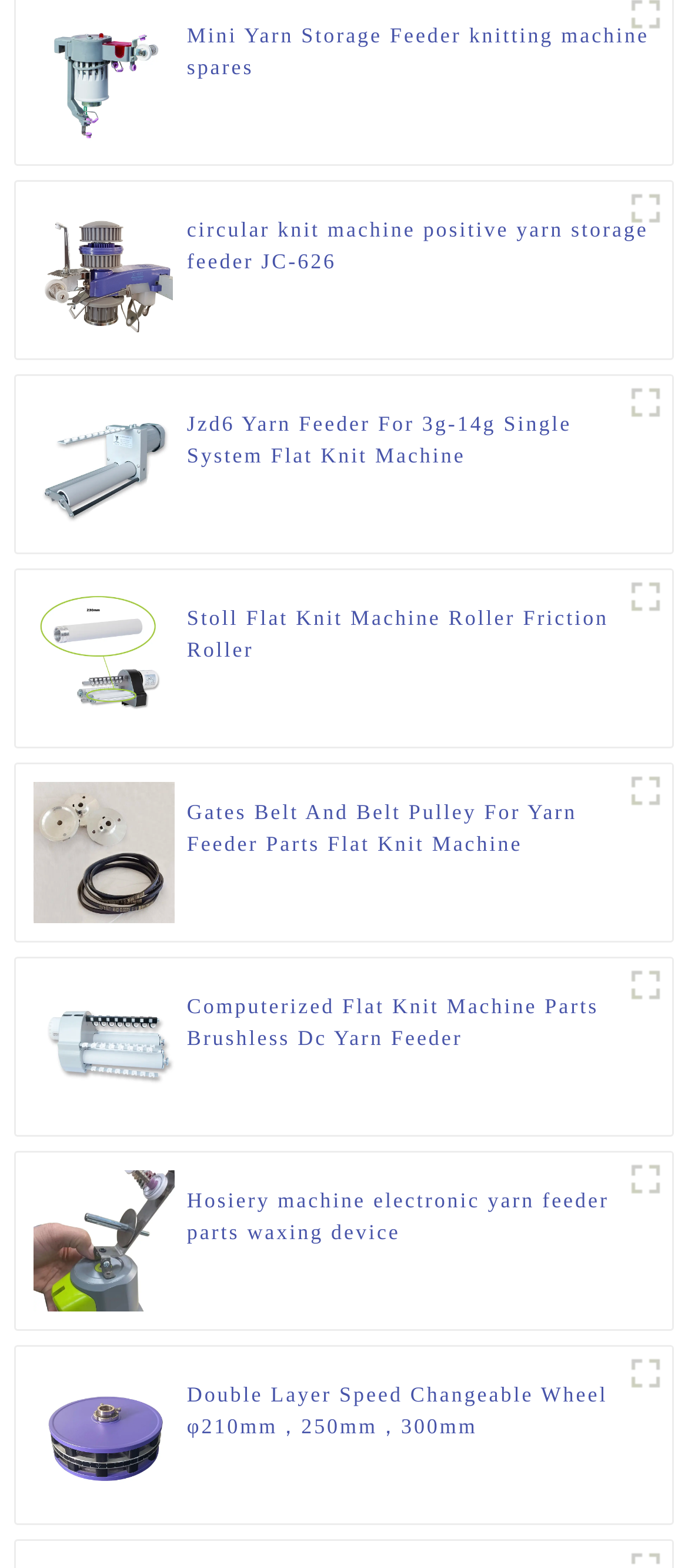Locate the bounding box coordinates of the clickable part needed for the task: "Explore circular knit machine positive yarn storage feeder JC-626".

[0.272, 0.136, 0.952, 0.176]